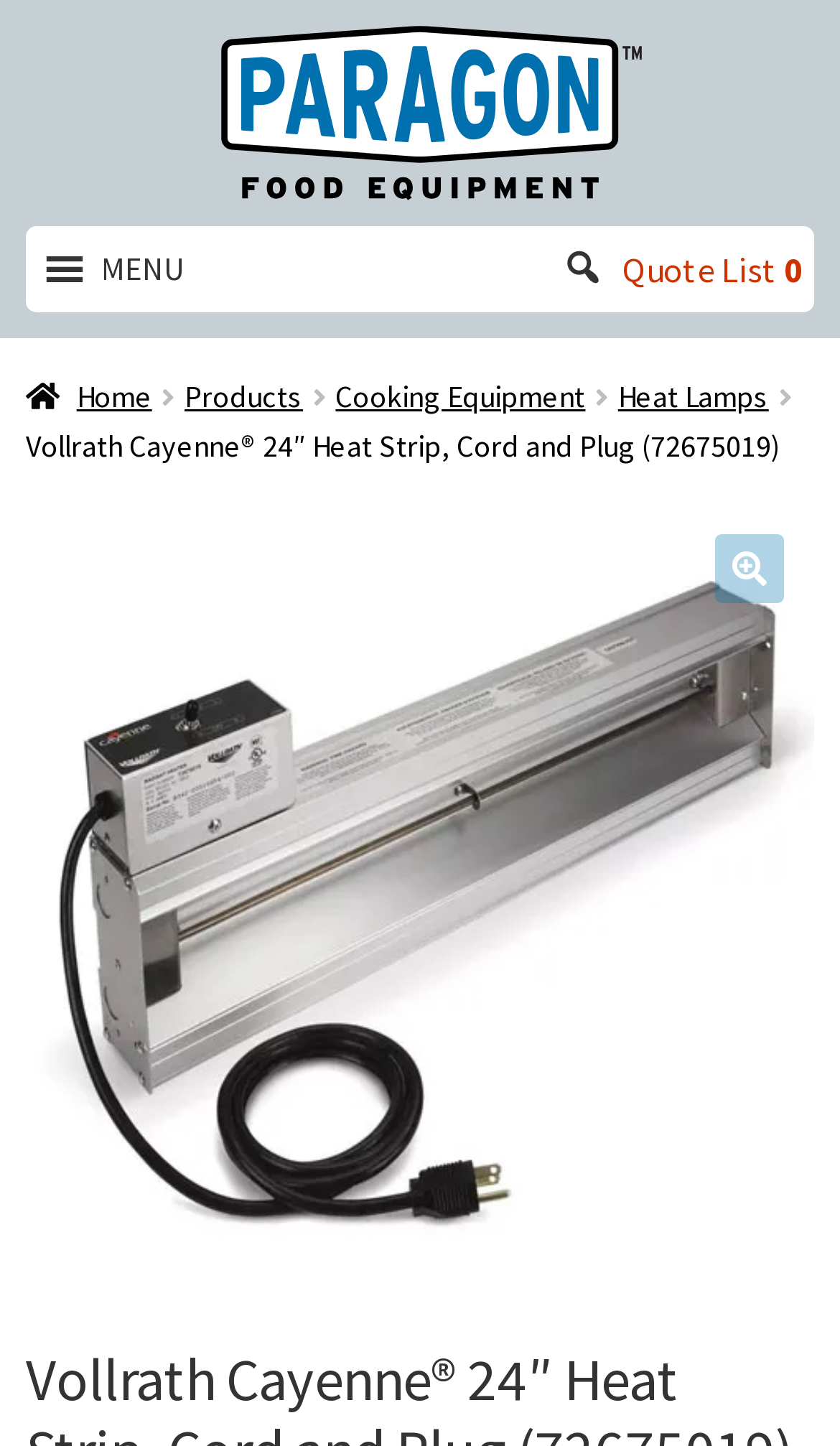Please identify the primary heading on the webpage and return its text.

Vollrath Cayenne® 24″ Heat Strip, Cord and Plug (72675019)